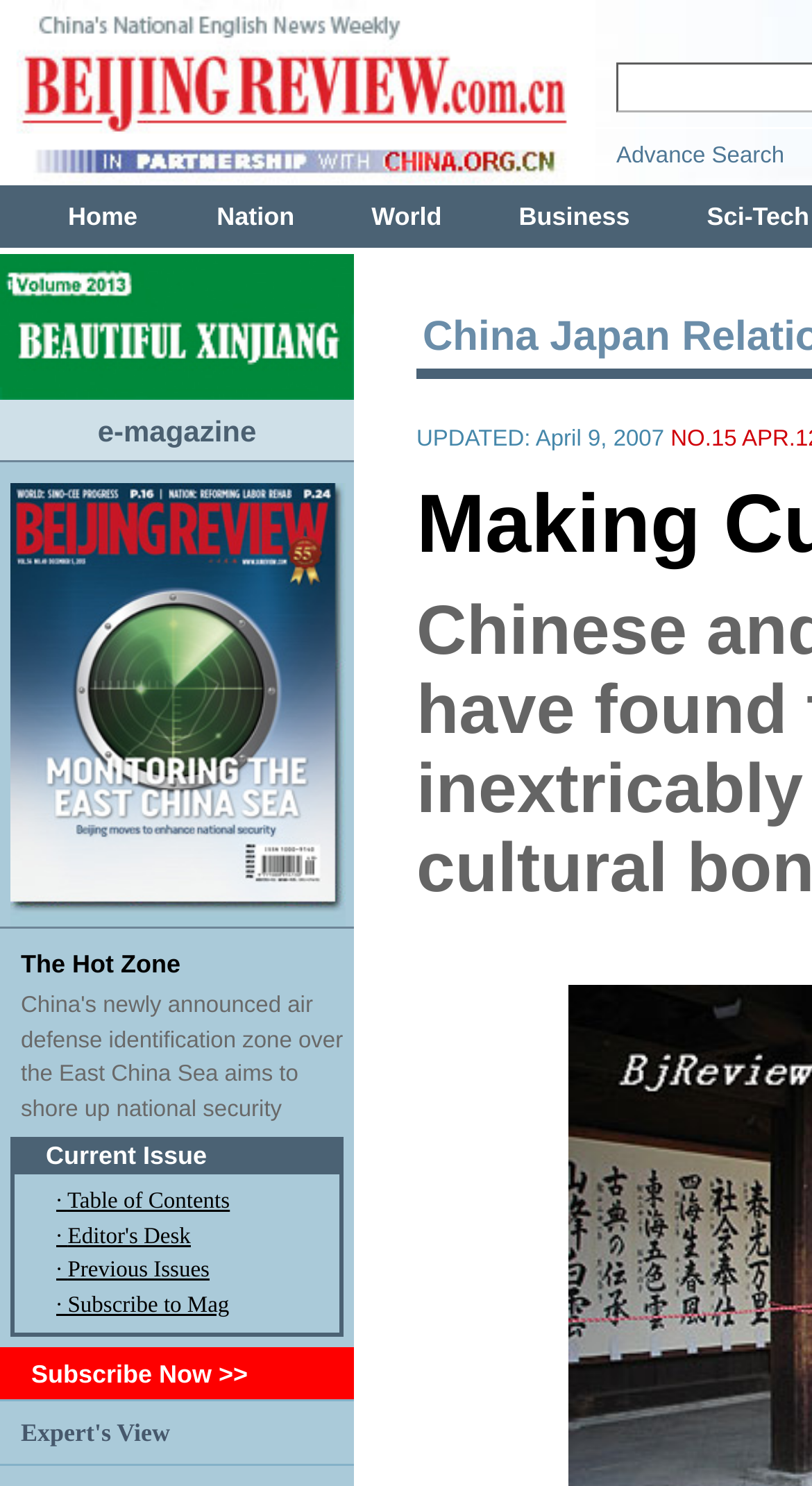Analyze the image and answer the question with as much detail as possible: 
What is the link text in the top-left corner?

I found the link text by looking at the link element at coordinates [0.0, 0.171, 0.436, 0.269] and found that it has no text.